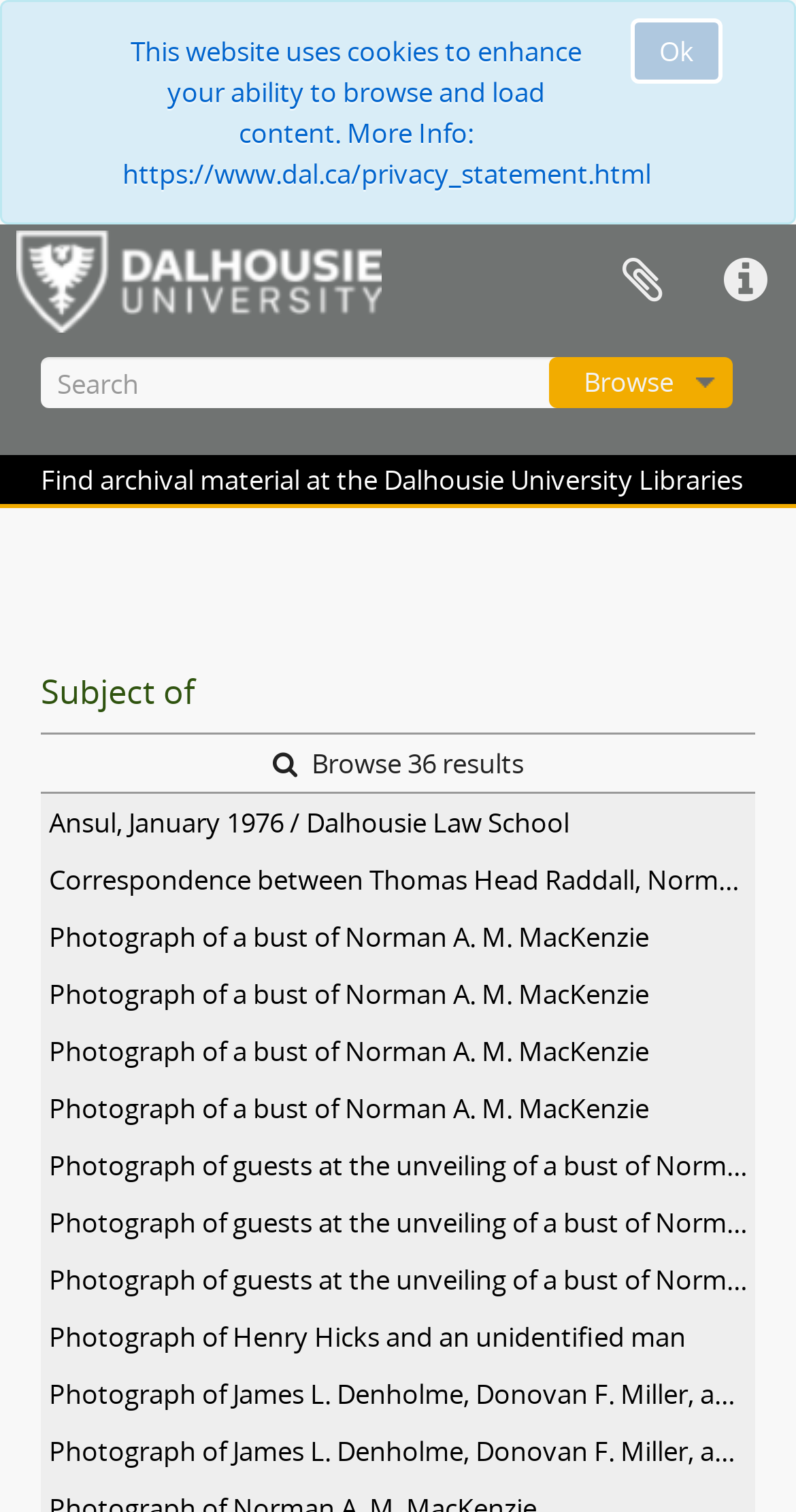What is the name of the website?
Refer to the image and give a detailed response to the question.

I found the link 'AtoM' at the top left corner of the webpage, which is likely to be the name of the website.